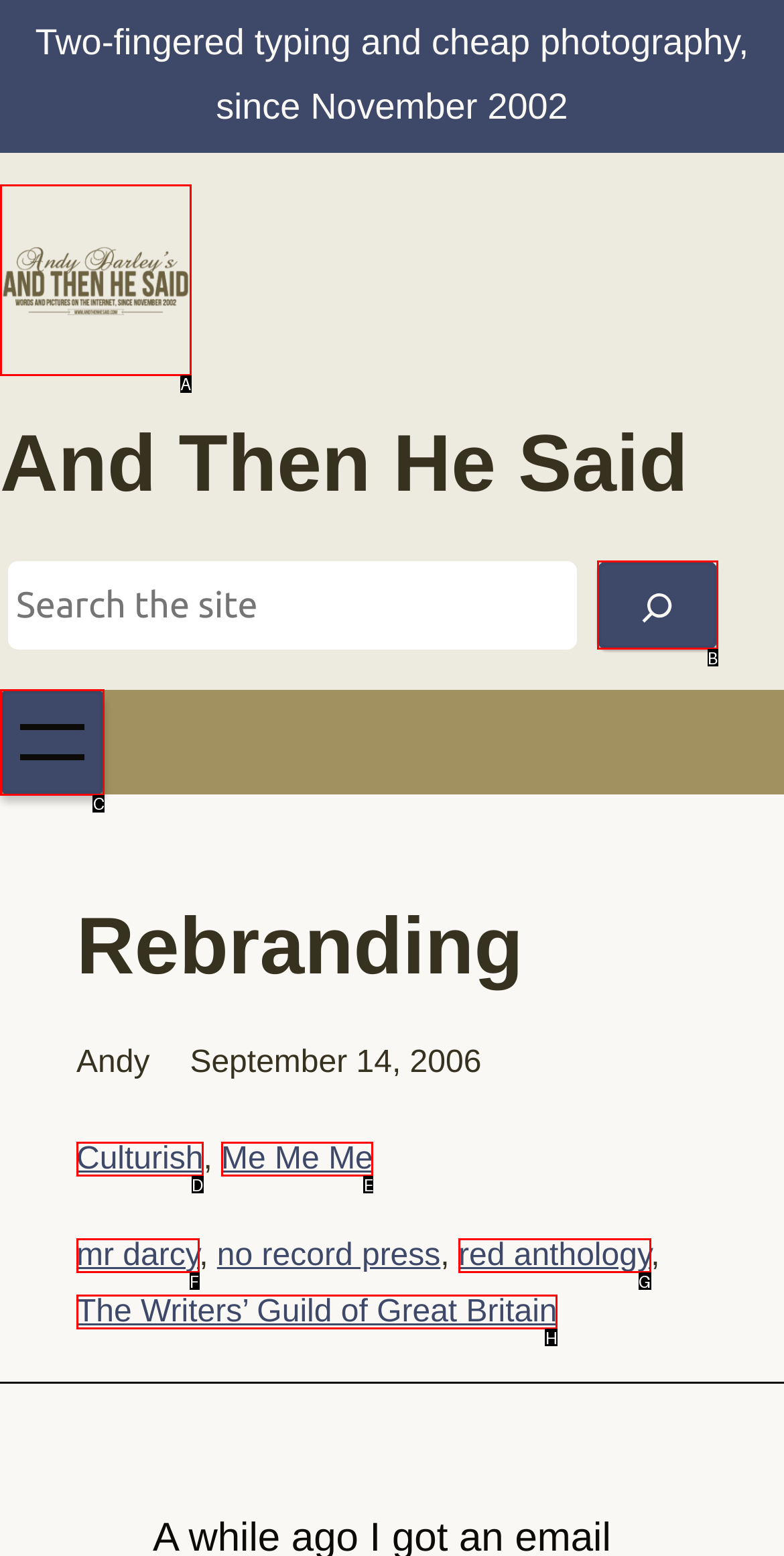What is the letter of the UI element you should click to Open menu? Provide the letter directly.

C